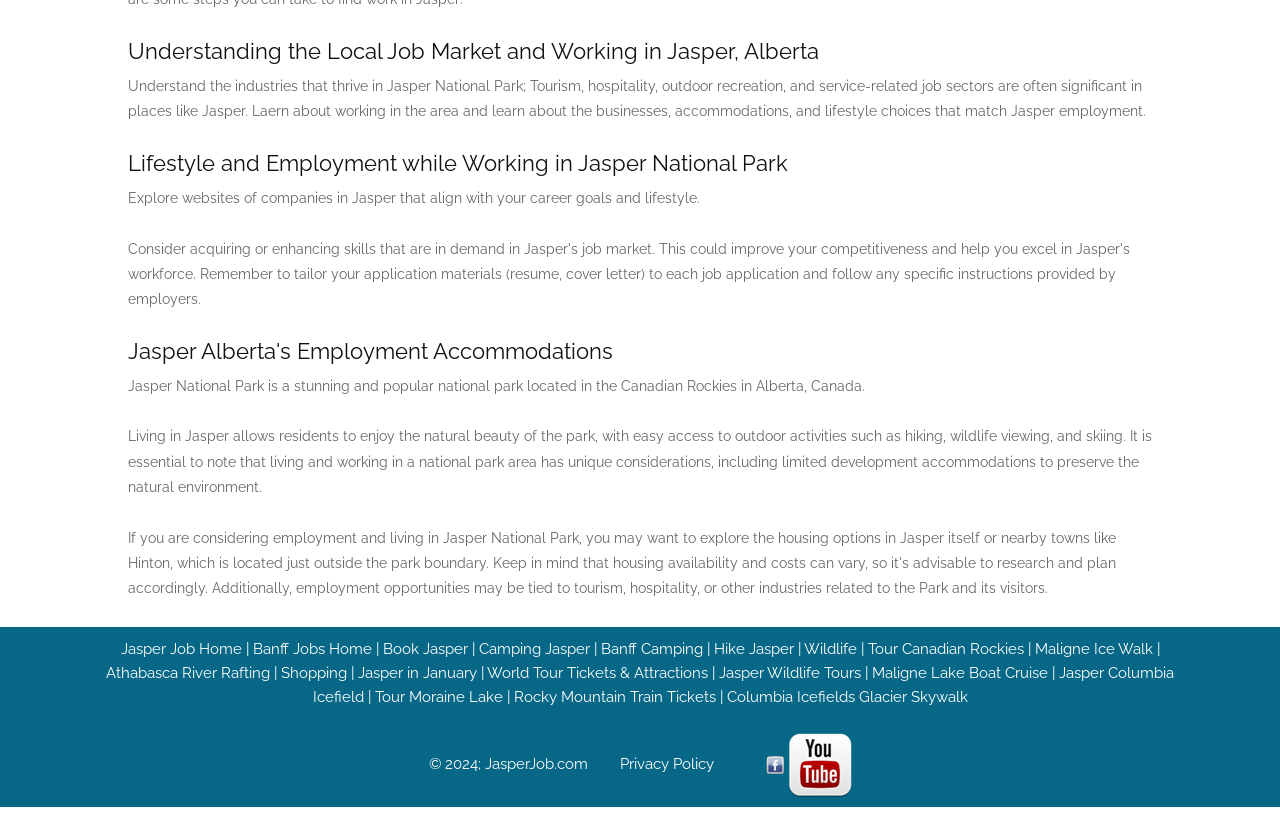Can you determine the bounding box coordinates of the area that needs to be clicked to fulfill the following instruction: "Explore websites of companies in Jasper that align with your career goals and lifestyle."?

[0.1, 0.227, 0.547, 0.246]